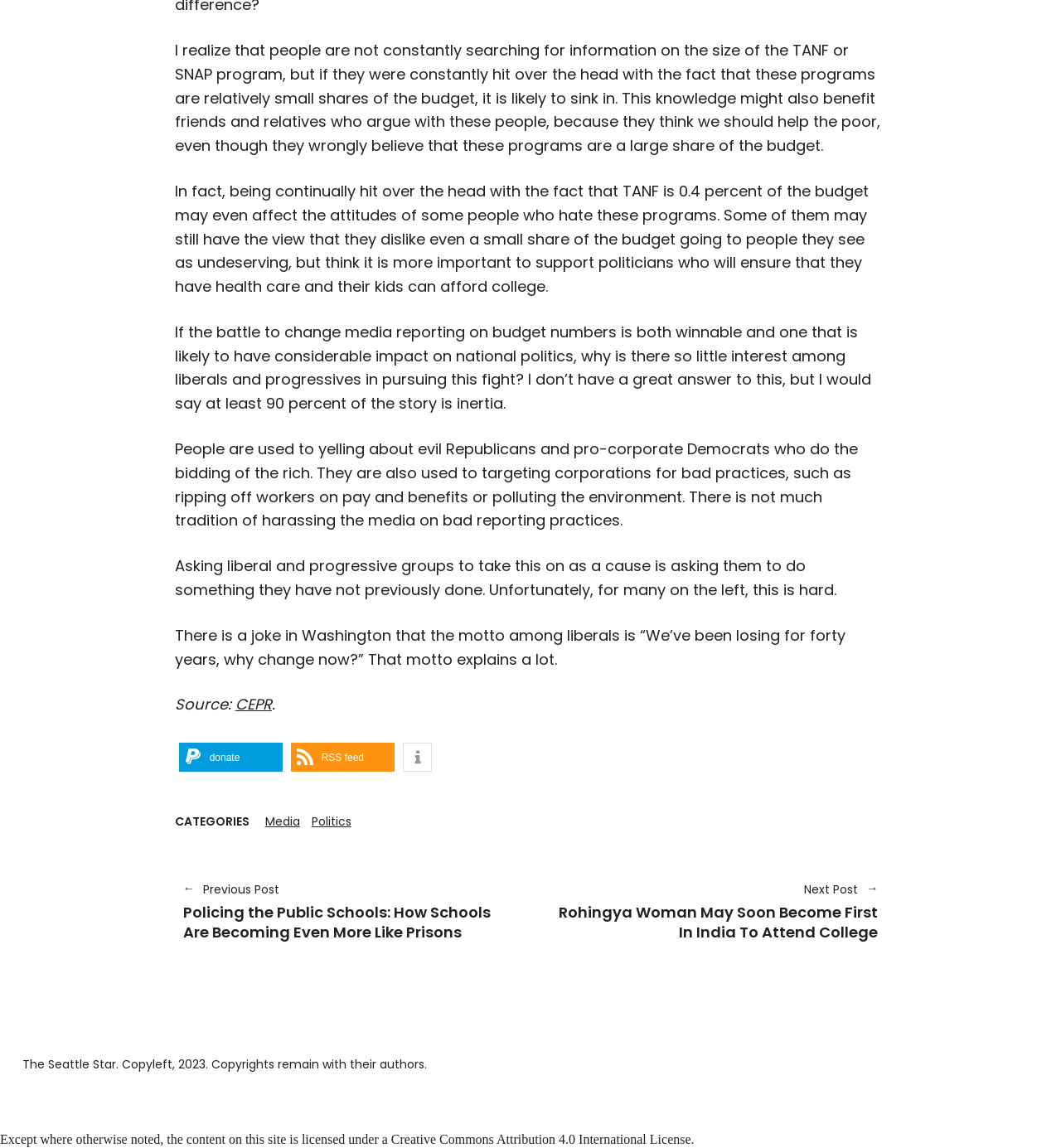Please specify the bounding box coordinates of the region to click in order to perform the following instruction: "Subscribe to the RSS feed".

[0.274, 0.647, 0.372, 0.672]